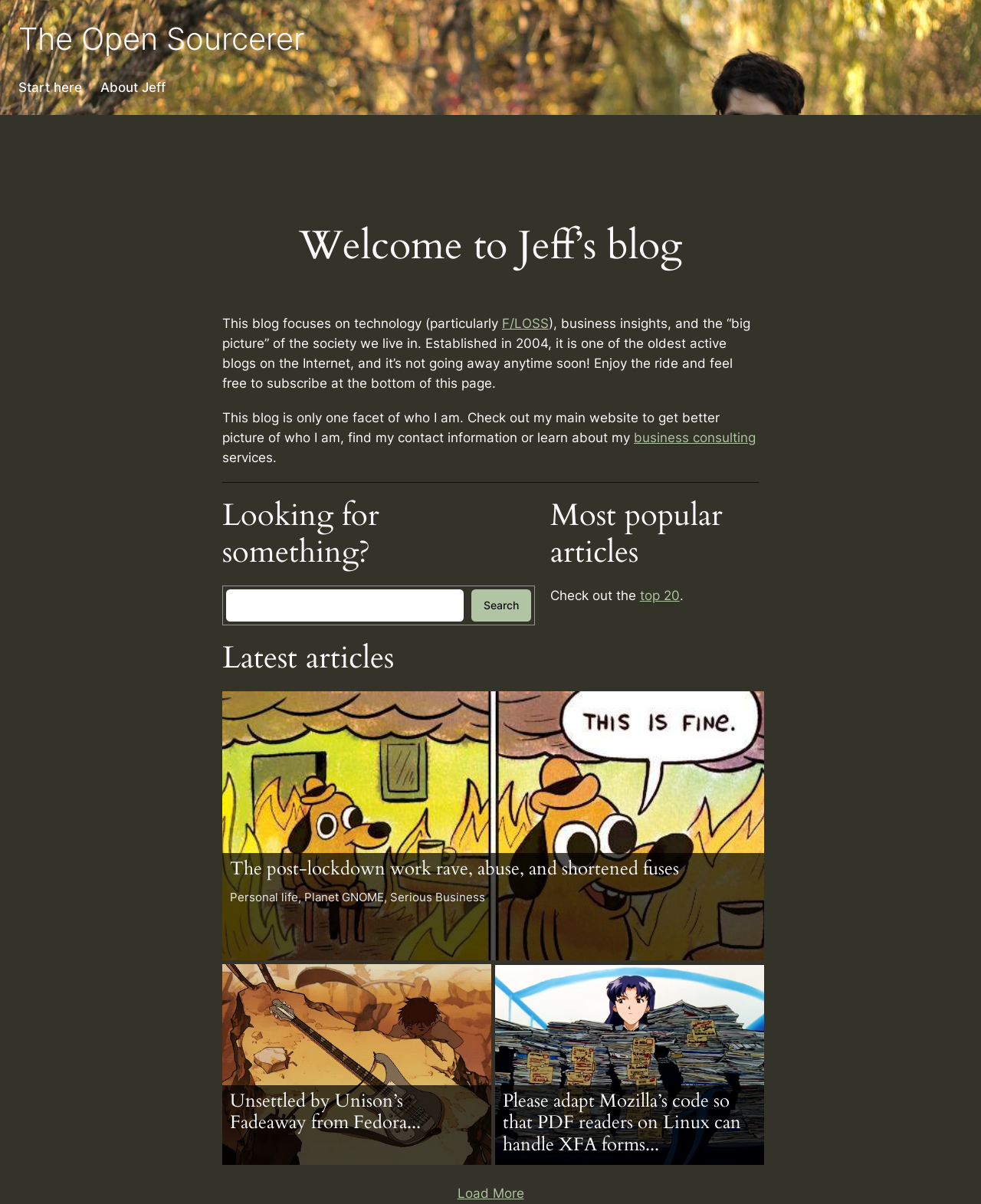Give a detailed account of the webpage.

The webpage is a blog titled "The Open Sourcerer" by Jeff, focusing on technology, business, and society. At the top, there is a navigation menu with links to "Start here" and "About Jeff". Below the navigation menu, there is a main section that takes up most of the page.

In the main section, there is a heading that welcomes visitors to Jeff's blog, followed by a brief description of the blog's focus and its establishment in 2004. The description also mentions that the blog is not going away anytime soon and invites readers to subscribe at the bottom of the page.

Next to the description, there is a link to "F/LOSS", which is likely related to free and open-source software. Below the description, there is another paragraph that mentions Jeff's main website, where visitors can find more information about him, his contact details, and his business consulting services.

The page is then divided into sections by a horizontal separator. The first section is titled "Looking for something?" and features a search bar with a button to search through existing articles. Below the search section, there is a heading titled "Most popular articles" with a link to the top 20 articles.

Finally, there is a section titled "Latest articles" with a "Load More" button at the bottom, suggesting that there are more articles to be loaded. Overall, the webpage has a clean and organized structure, making it easy to navigate and find relevant information.